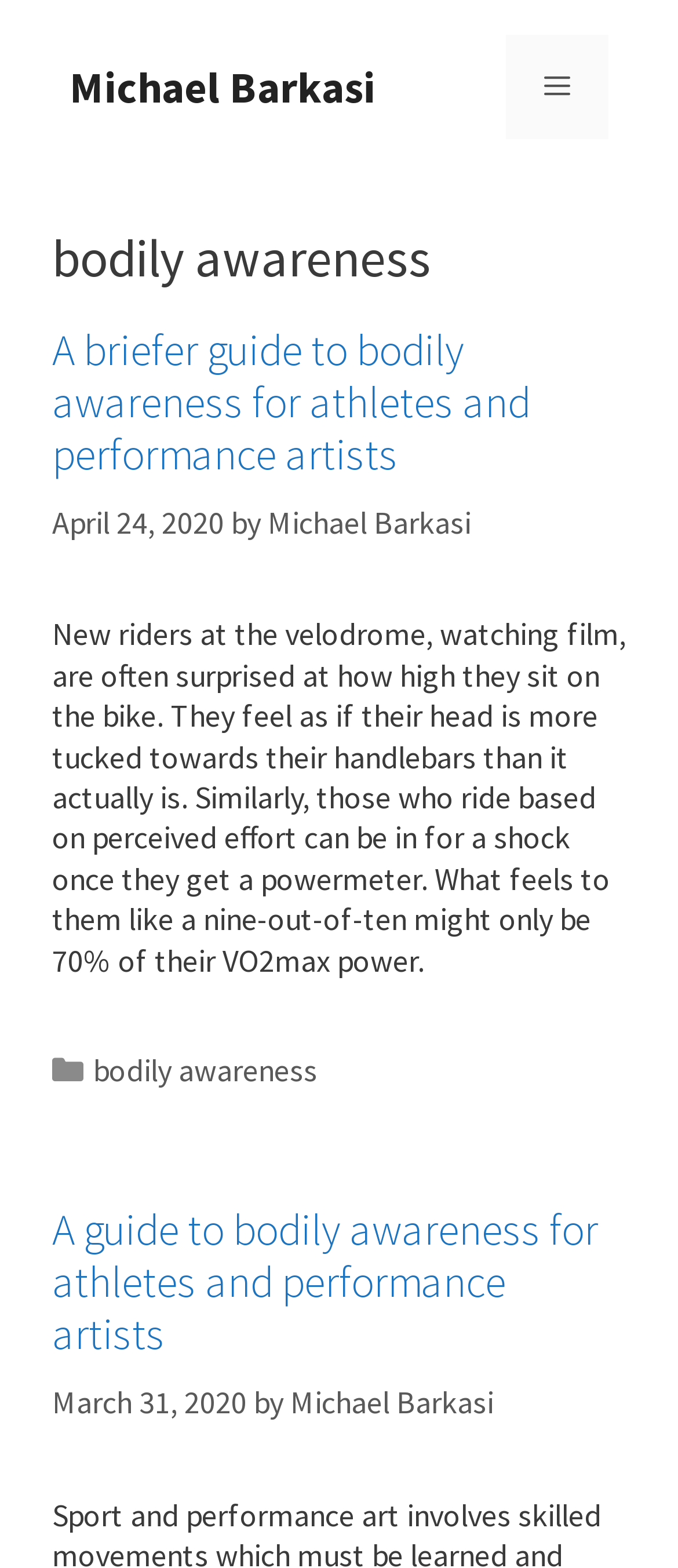Illustrate the webpage with a detailed description.

The webpage is about bodily awareness, specifically for athletes and performance artists. At the top, there is a banner with a link to the site's homepage and a navigation menu toggle button on the right side. Below the banner, there is a header section with a heading that reads "bodily awareness".

The main content of the page is divided into two sections. The first section has a heading that reads "A briefer guide to bodily awareness for athletes and performance artists" and is accompanied by a link to the same title. Below the heading, there is a paragraph of text that discusses how new riders at the velodrome often have a misconception about their body position on the bike. The text also mentions how riders who rely on perceived effort can be surprised by their actual power output when using a powermeter.

Below the first section, there is a footer section with a category link to "bodily awareness". The second section has a heading that reads "A guide to bodily awareness for athletes and performance artists" and is also accompanied by a link to the same title. This section appears to be a separate article or post, with a publication date of March 31, 2020, and is attributed to Michael Barkasi.

Throughout the page, there are several links to Michael Barkasi's name, which suggests that he is the author or creator of the content. The overall structure of the page is organized, with clear headings and concise text, making it easy to navigate and read.